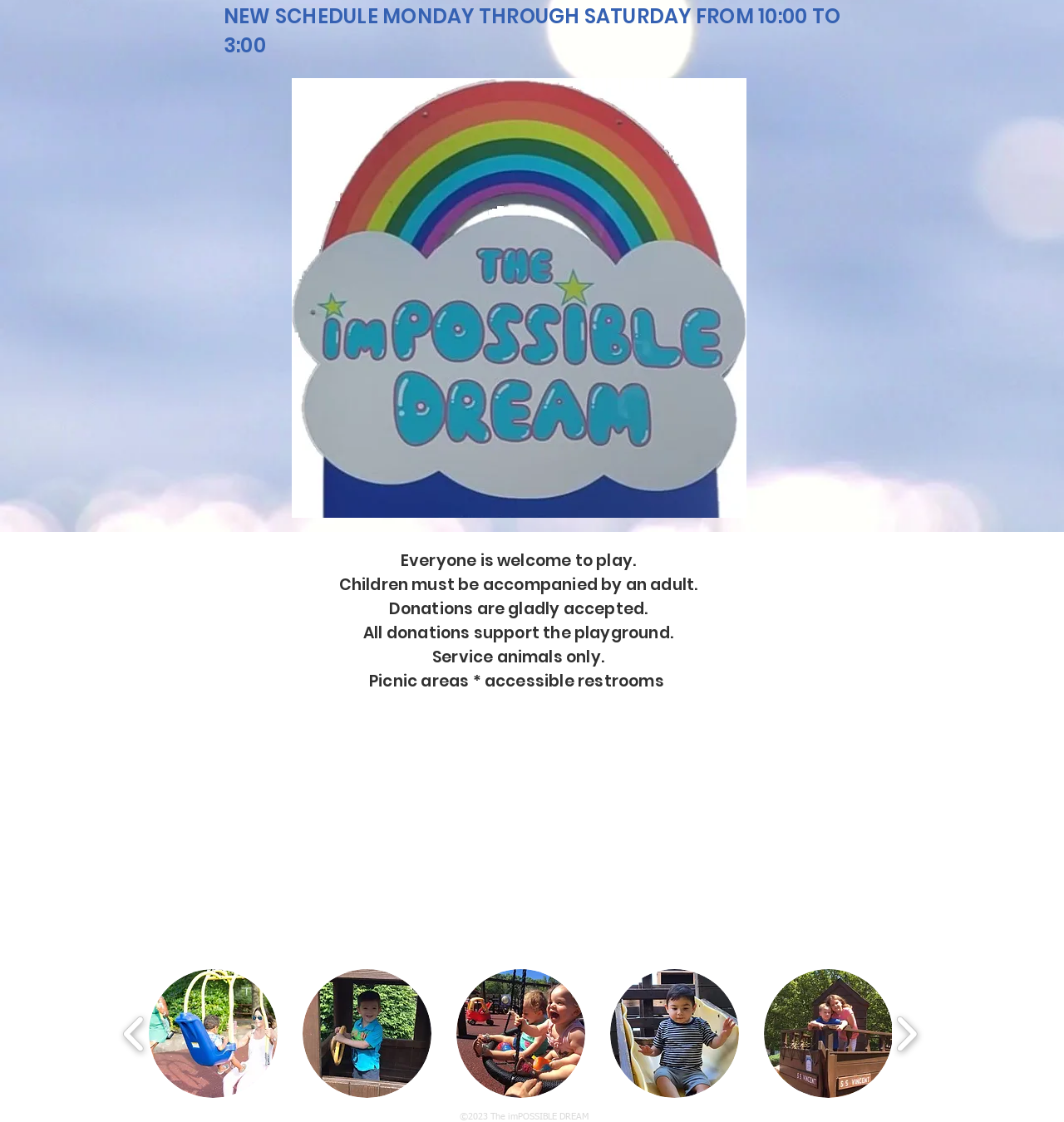Given the element description, predict the bounding box coordinates in the format (top-left x, top-left y, bottom-right x, bottom-right y), using floating point numbers between 0 and 1: Privacy Policy

None